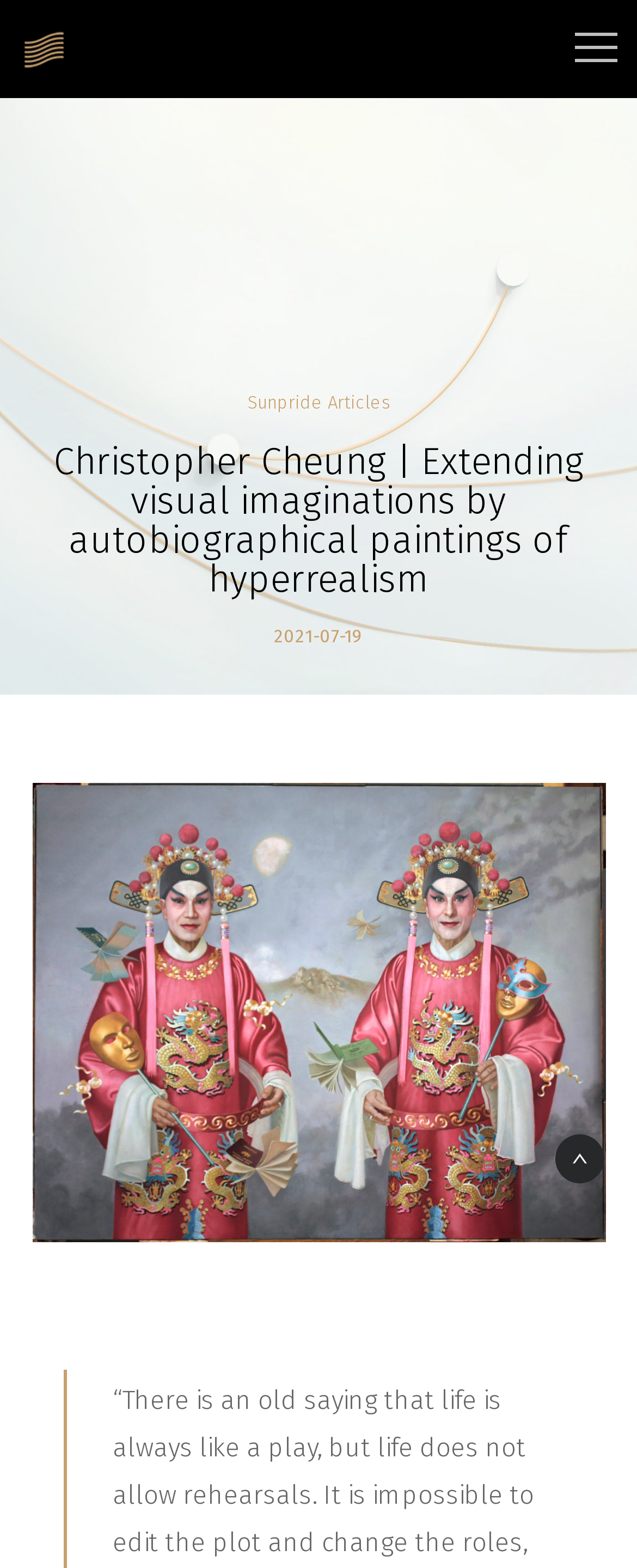What is the primary heading on this webpage?

Christopher Cheung | Extending visual imaginations by autobiographical paintings of hyperrealism